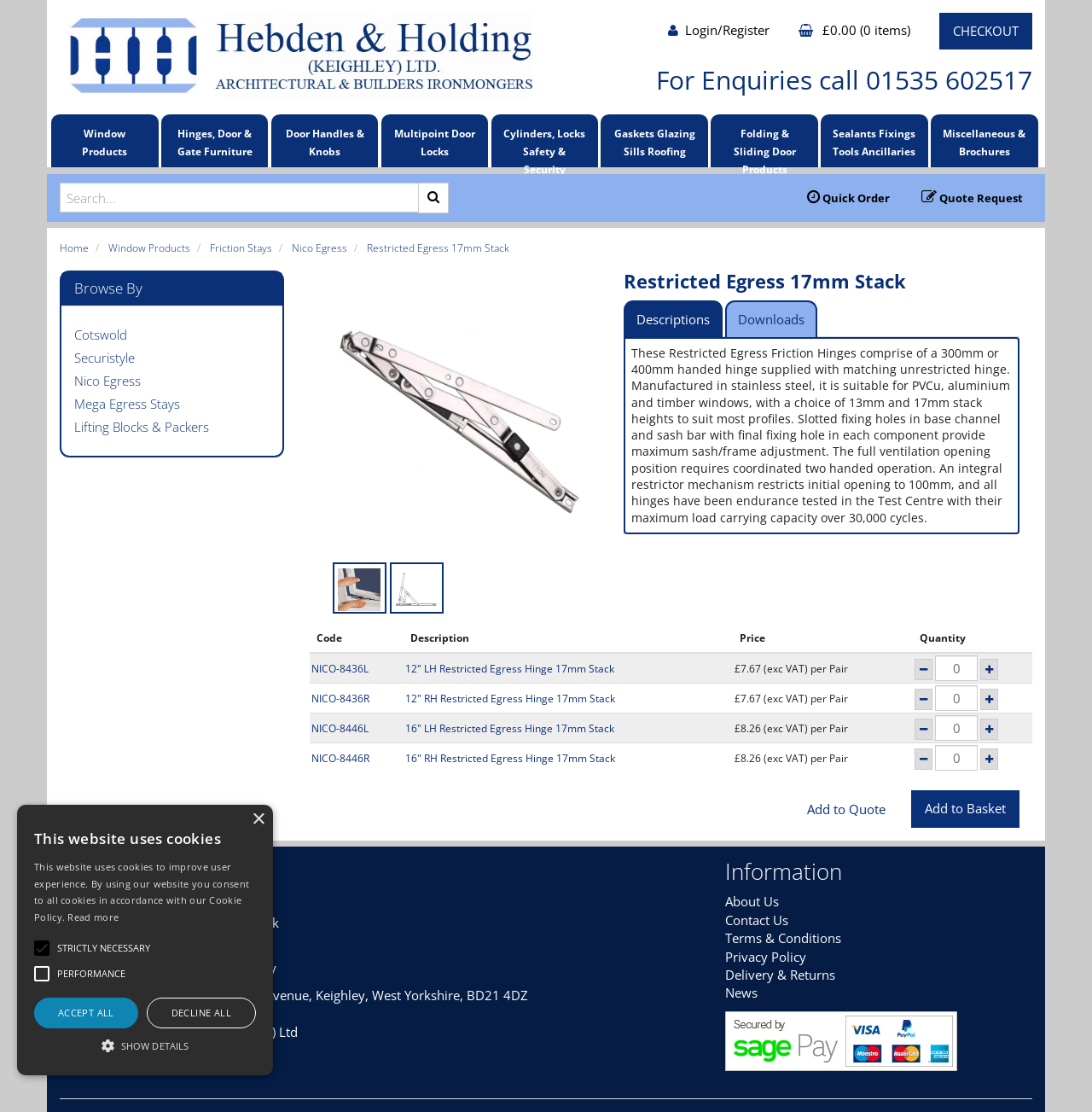What is the material of the Restricted Egress Friction Hinges?
Refer to the image and provide a detailed answer to the question.

I found the answer by reading the static text that describes the Restricted Egress Friction Hinges. It states that they are manufactured in stainless steel.